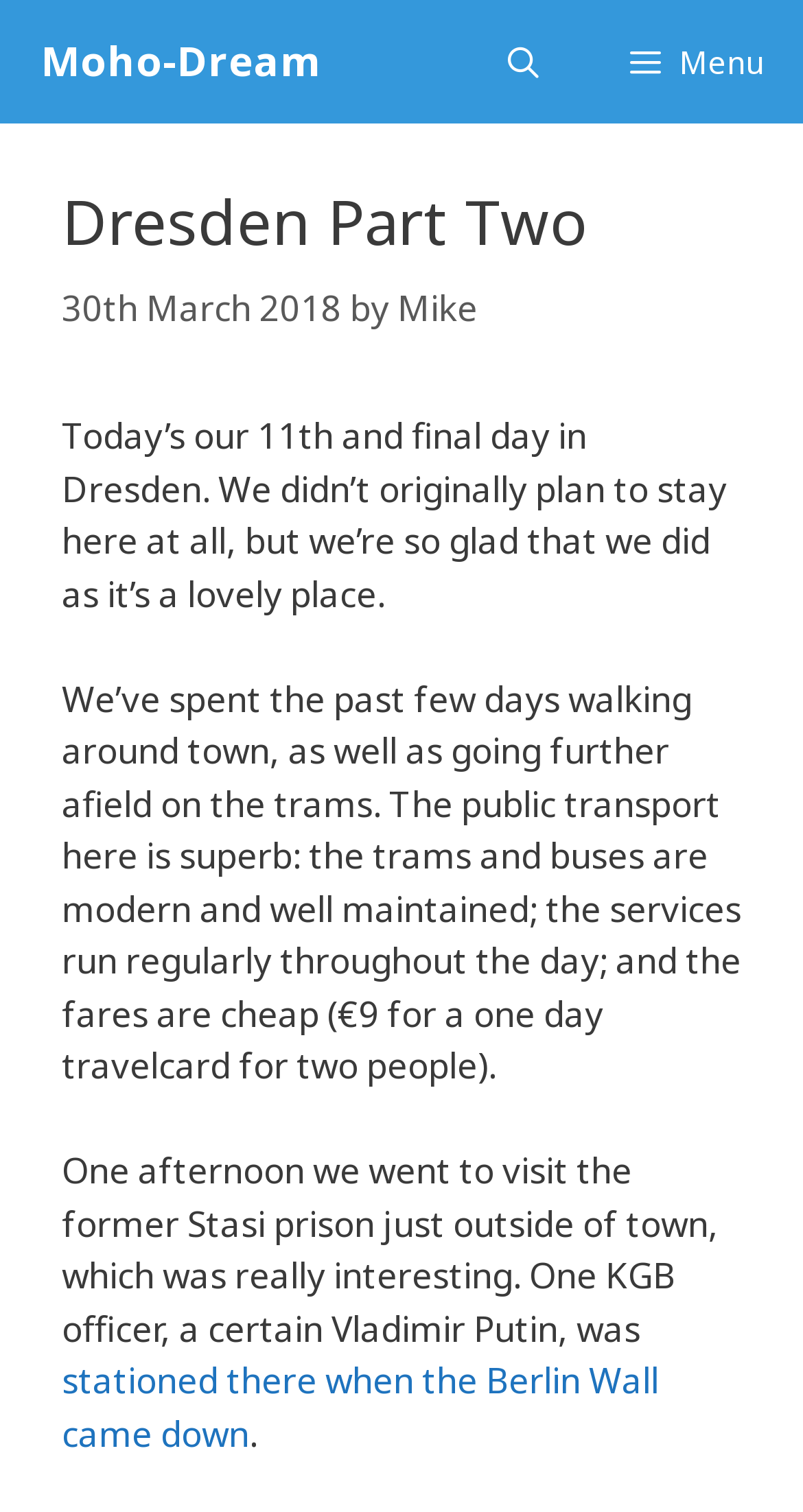Please provide a detailed answer to the question below based on the screenshot: 
What is the mode of transport mentioned in the article?

I found the mode of transport by reading the static text in the article, which mentions that 'We’ve spent the past few days walking around town, as well as going further afield on the trams' and 'the trams and buses are modern and well maintained'.